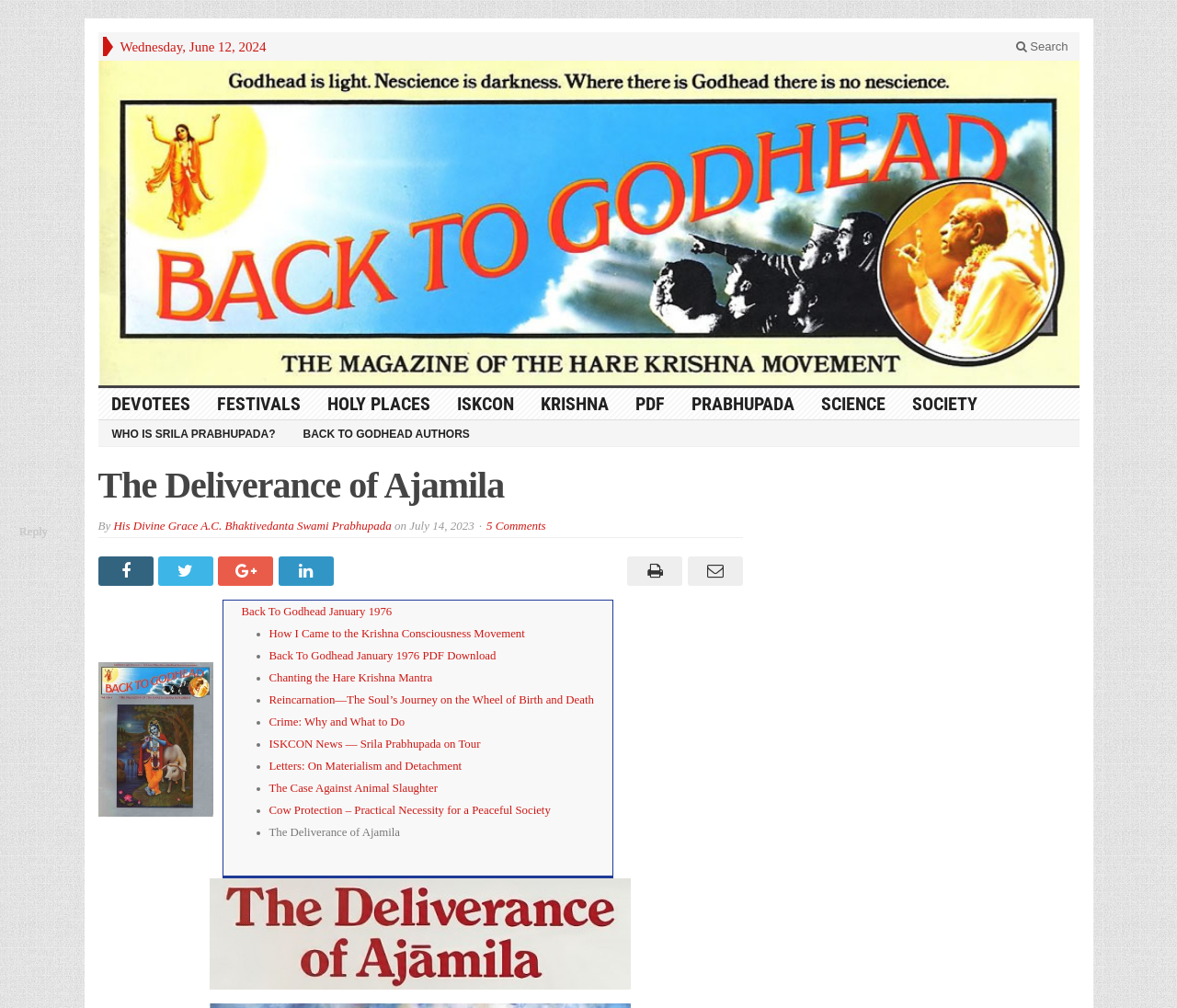Pinpoint the bounding box coordinates for the area that should be clicked to perform the following instruction: "Search on the website".

[0.854, 0.036, 0.917, 0.057]